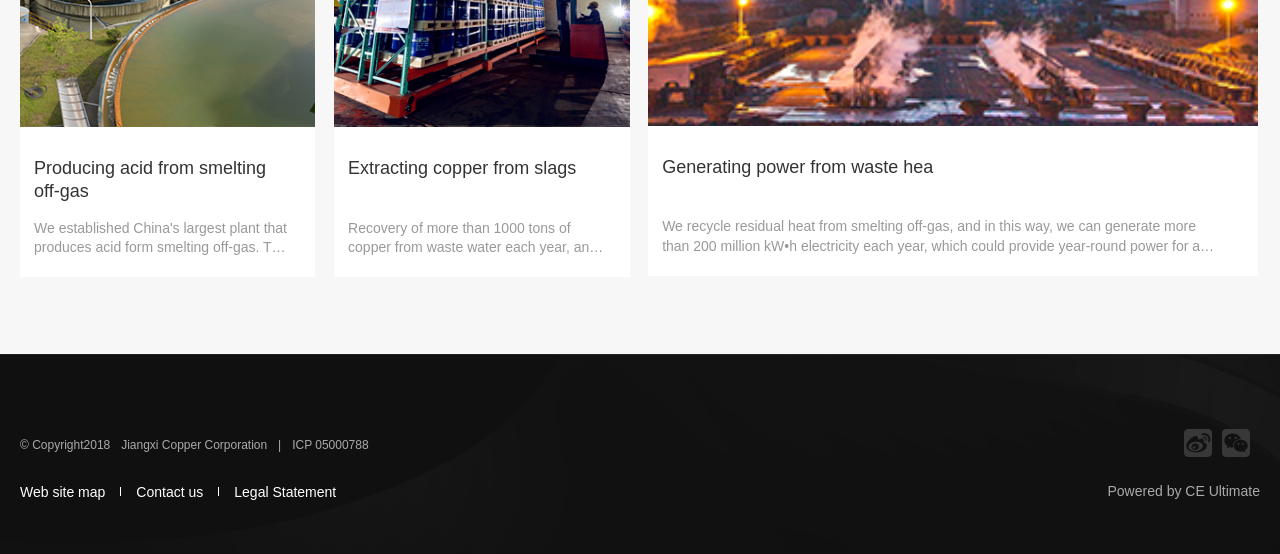Provide a short answer using a single word or phrase for the following question: 
What is the purpose of recycling residual heat from smelting off-gas?

to generate electricity